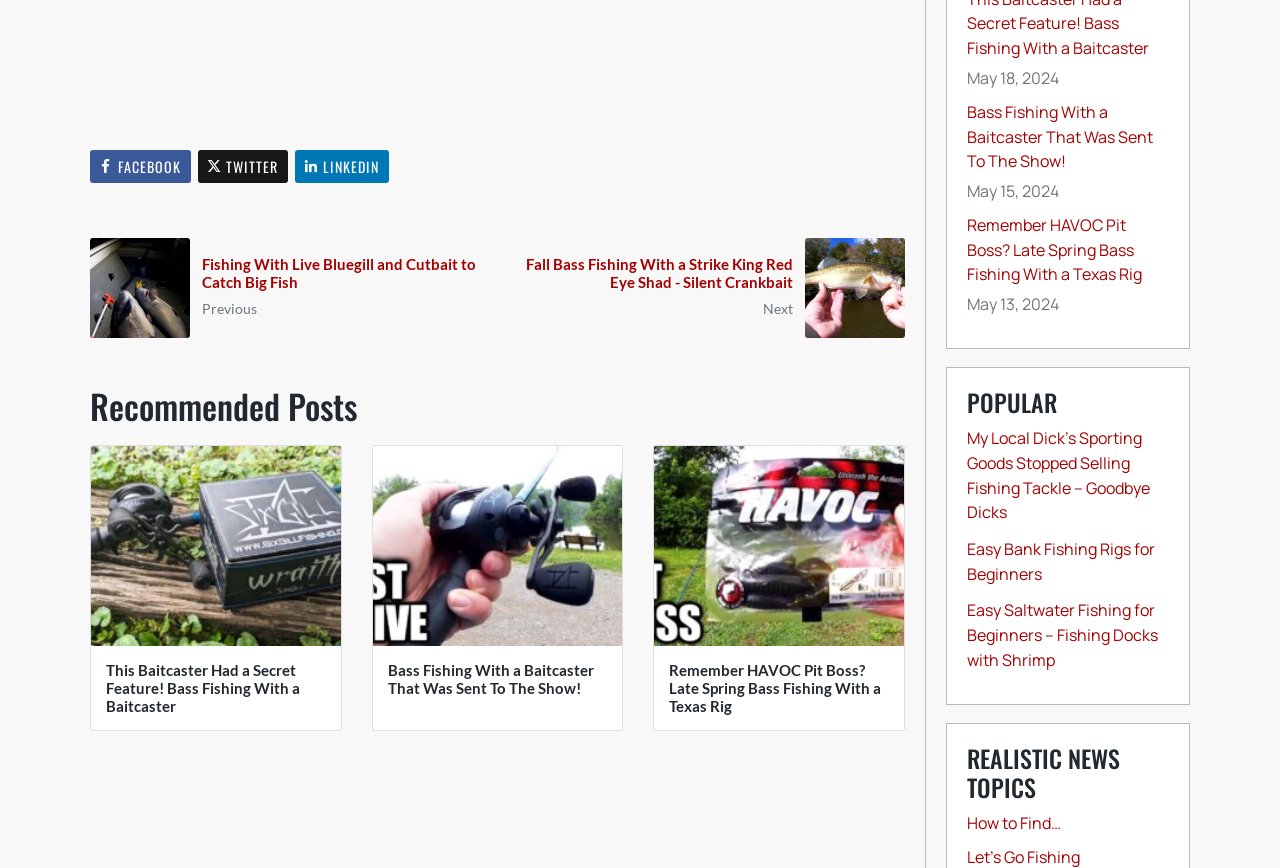Can you find the bounding box coordinates for the element to click on to achieve the instruction: "Check 'Recommended Posts'"?

[0.07, 0.445, 0.707, 0.491]